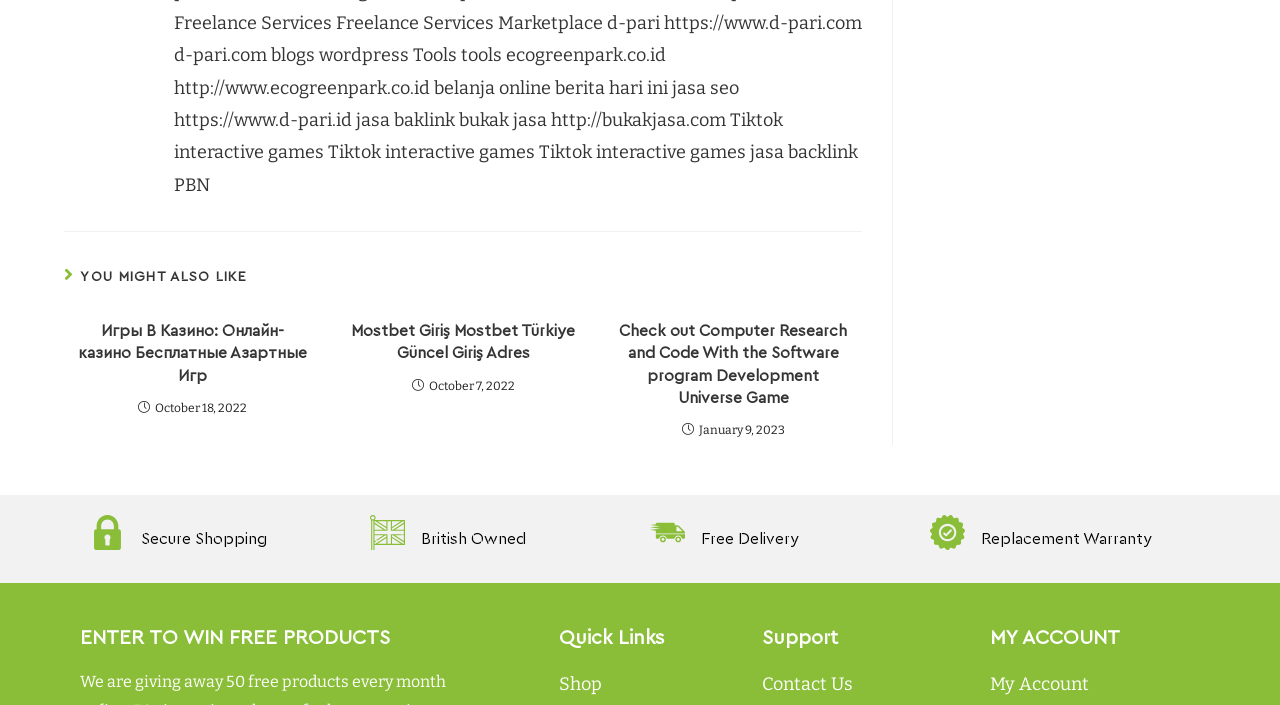Respond with a single word or short phrase to the following question: 
What is the first link in the top navigation bar?

Freelance Services